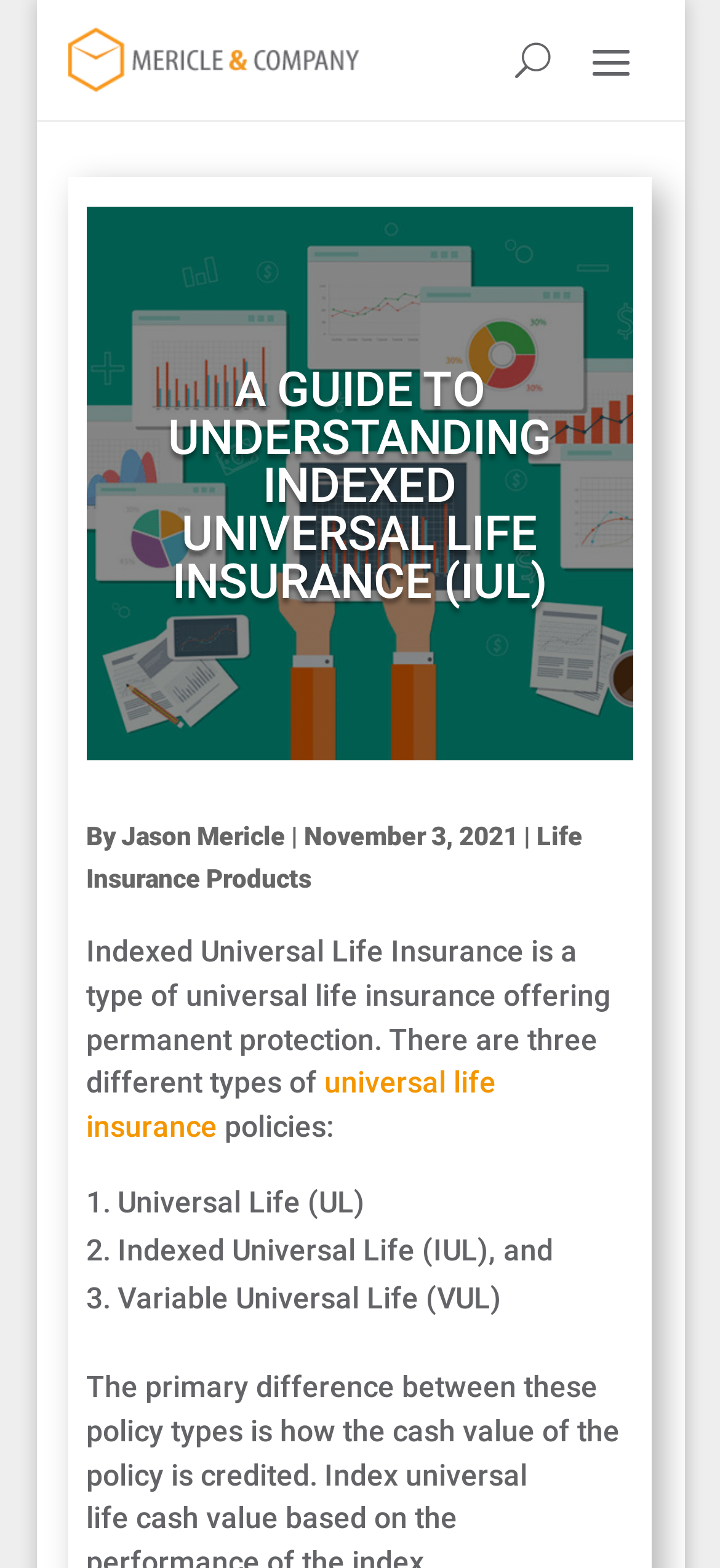Locate the UI element described as follows: "universal life insurance". Return the bounding box coordinates as four float numbers between 0 and 1 in the order [left, top, right, bottom].

[0.119, 0.679, 0.689, 0.73]